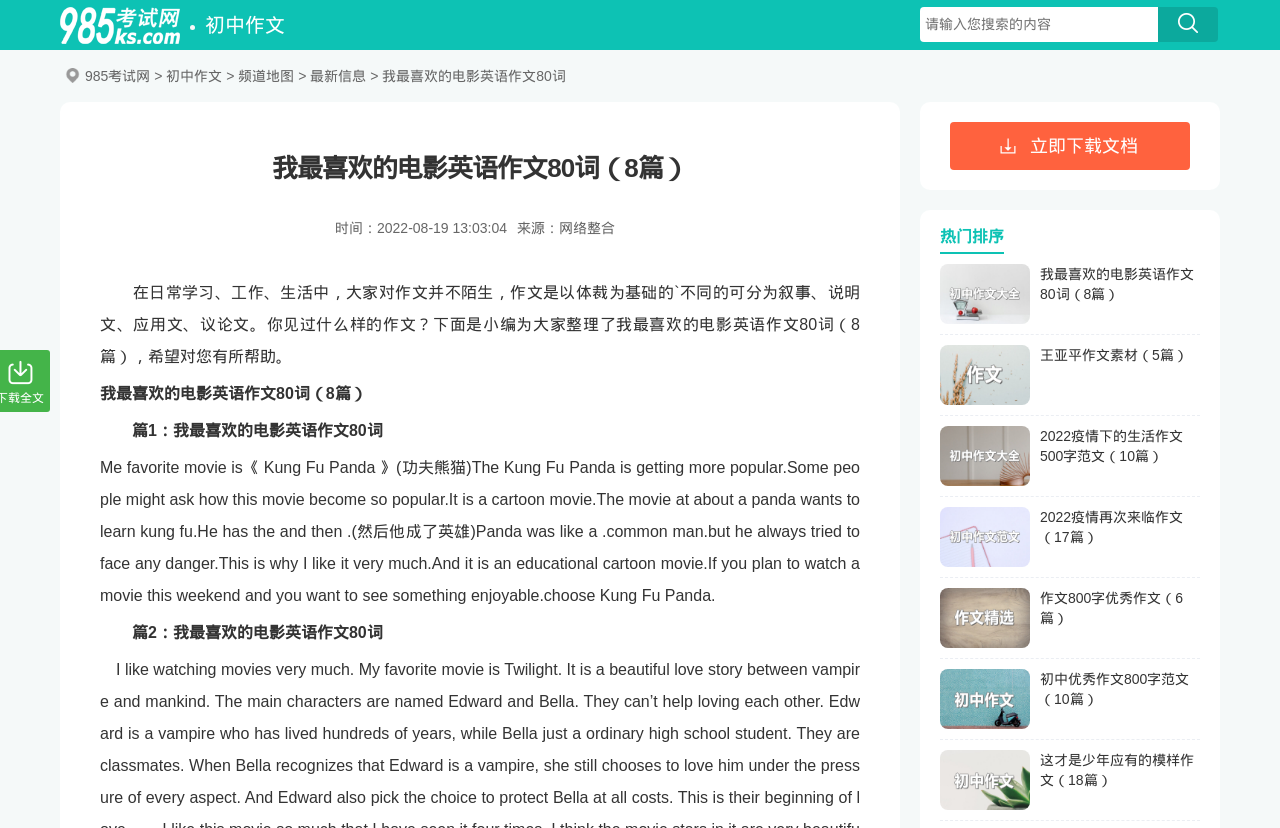From the given element description: "name="q" placeholder="请输入您搜索的内容"", find the bounding box for the UI element. Provide the coordinates as four float numbers between 0 and 1, in the order [left, top, right, bottom].

[0.719, 0.008, 0.905, 0.051]